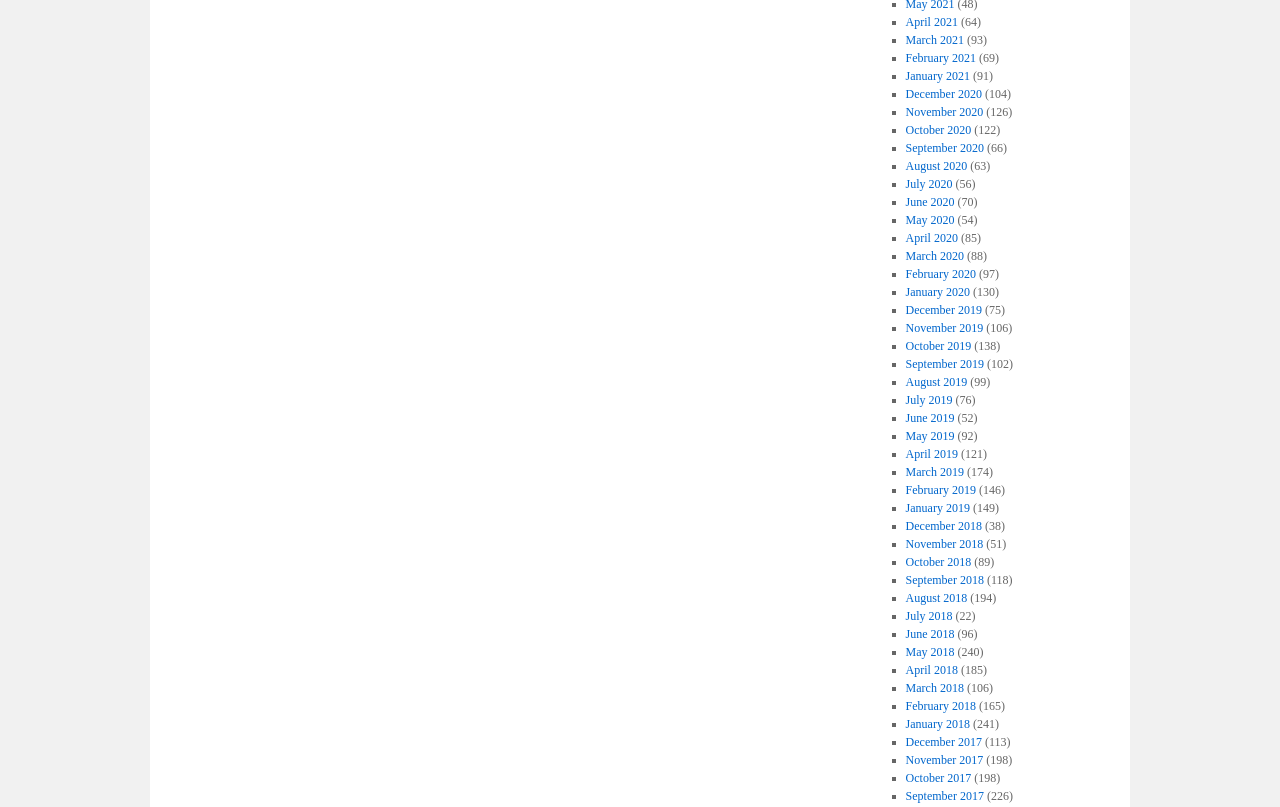Use the information in the screenshot to answer the question comprehensively: What is the most recent month listed?

I looked at the list of months and found that the most recent one is April 2021, which is at the top of the list.